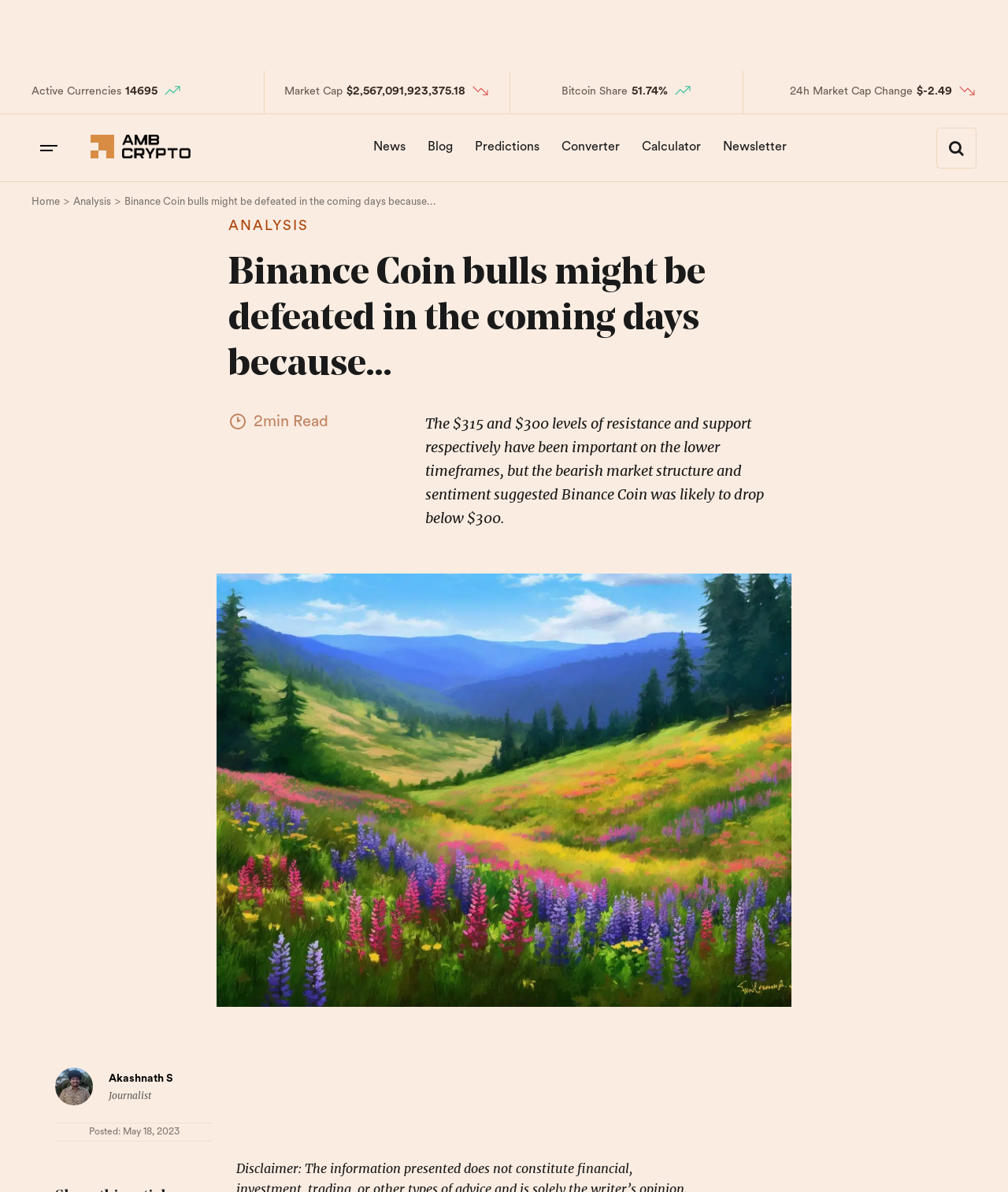Provide a brief response to the question below using one word or phrase:
What is the current market capitalization of Binance Coin?

$2,567,091,923,375.18